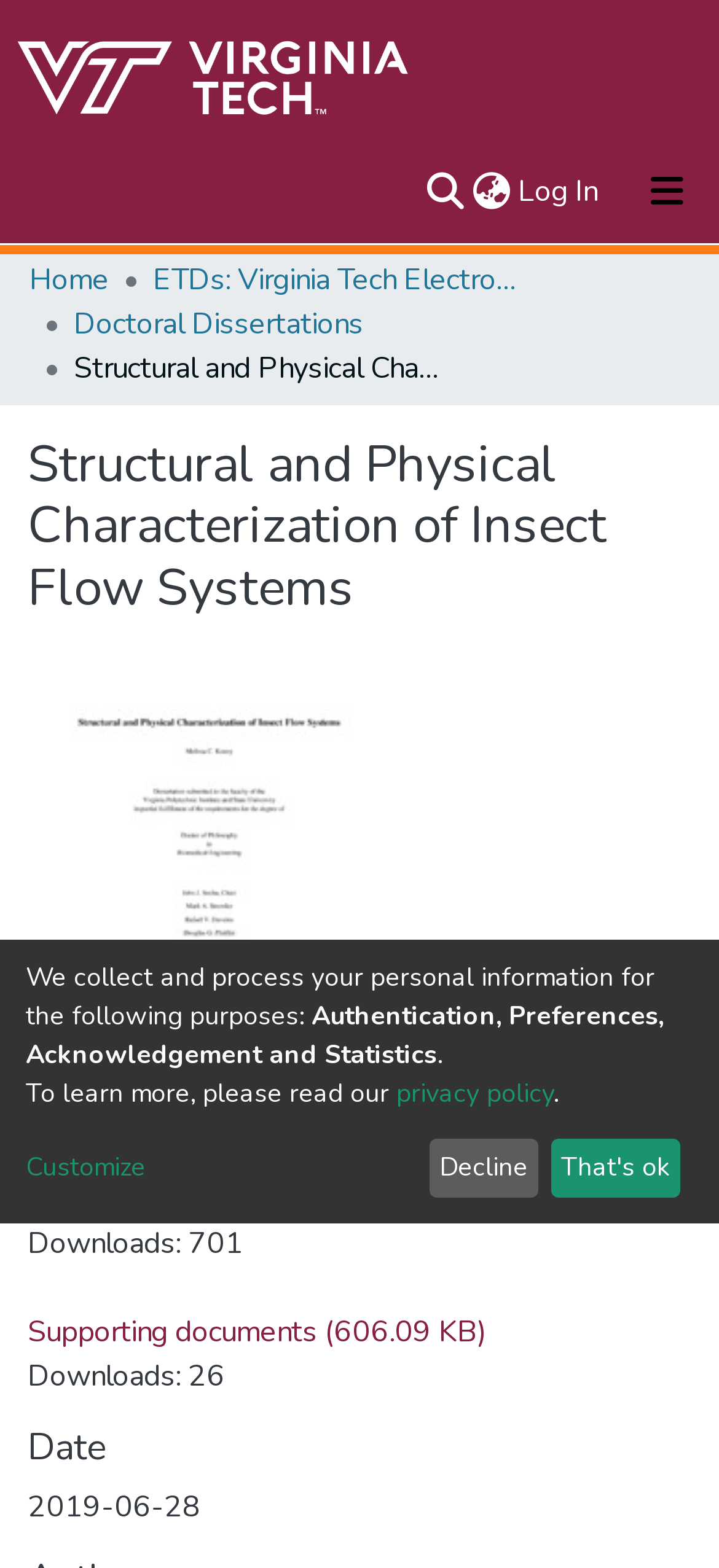Can you determine the bounding box coordinates of the area that needs to be clicked to fulfill the following instruction: "Switch language"?

[0.651, 0.108, 0.715, 0.136]